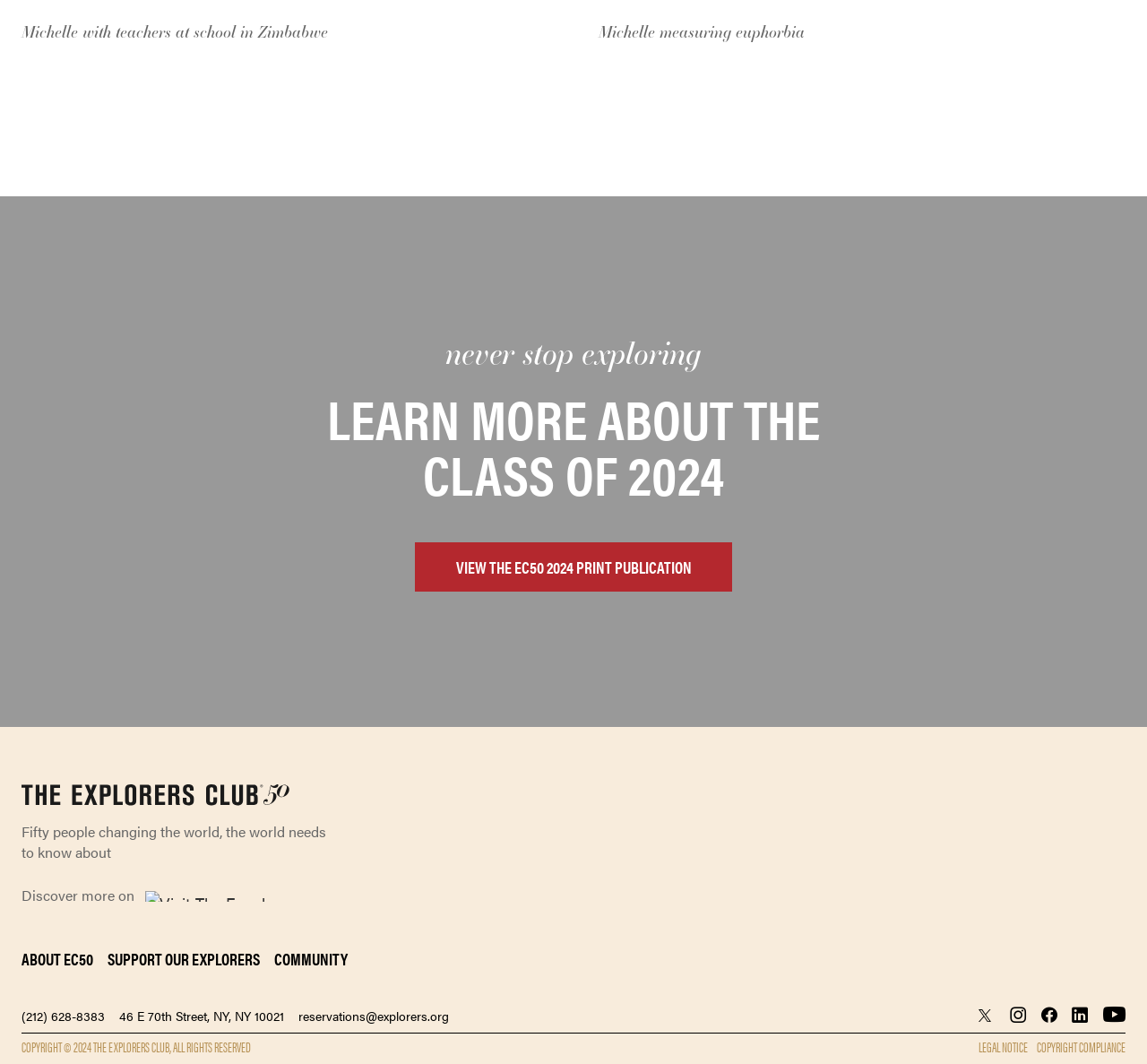Please identify the bounding box coordinates of the clickable area that will allow you to execute the instruction: "View the EC50 2024 print publication".

[0.361, 0.51, 0.639, 0.556]